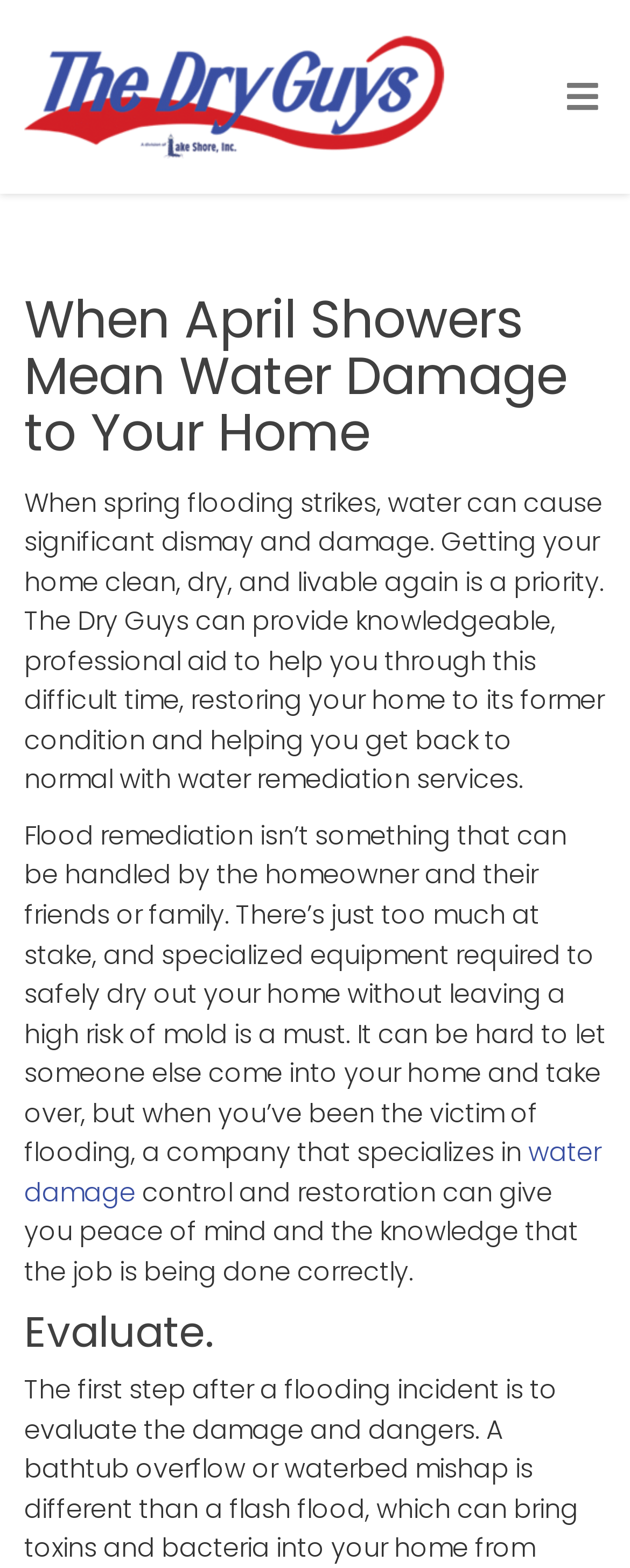What is the main service provided?
Look at the image and respond with a one-word or short-phrase answer.

Water damage remediation